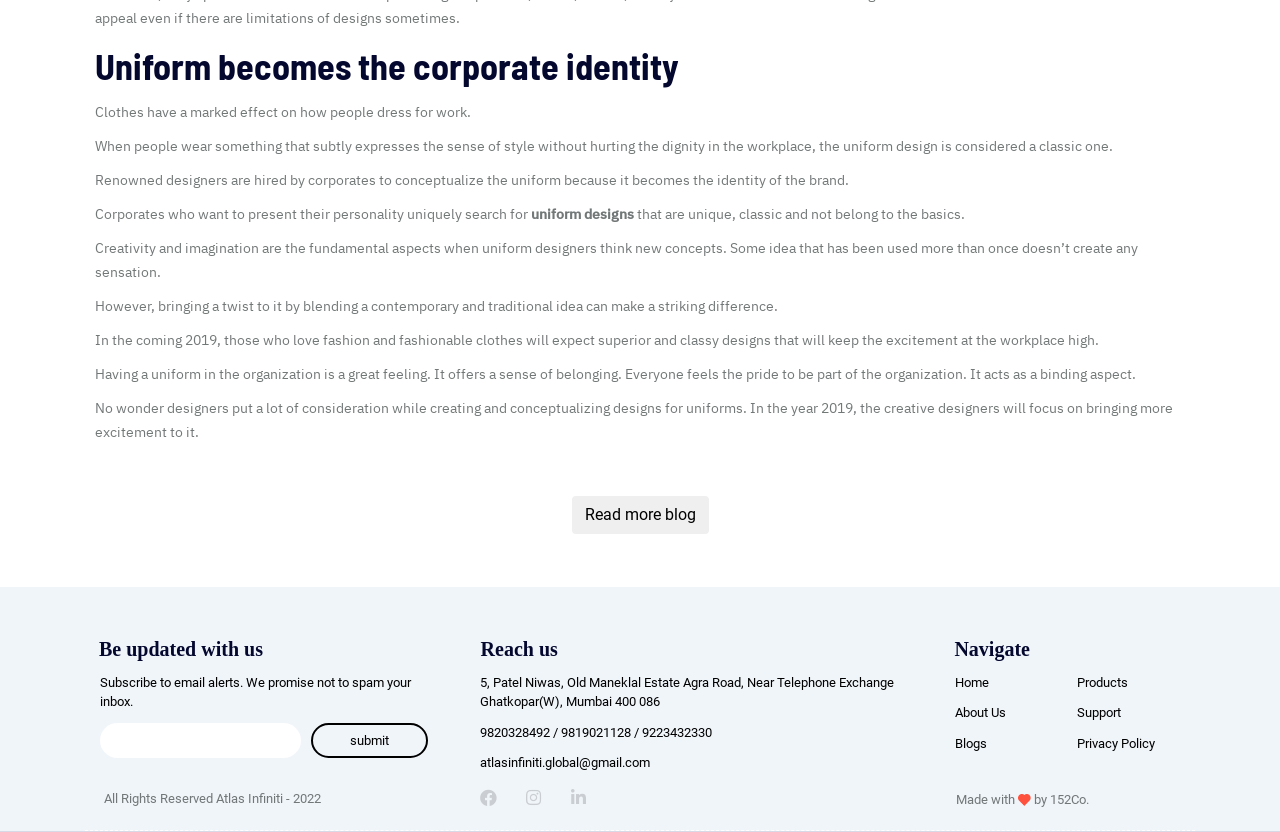Answer the question using only one word or a concise phrase: What is the email address of Atlas Infiniti?

atlasinfiniti.global@gmail.com